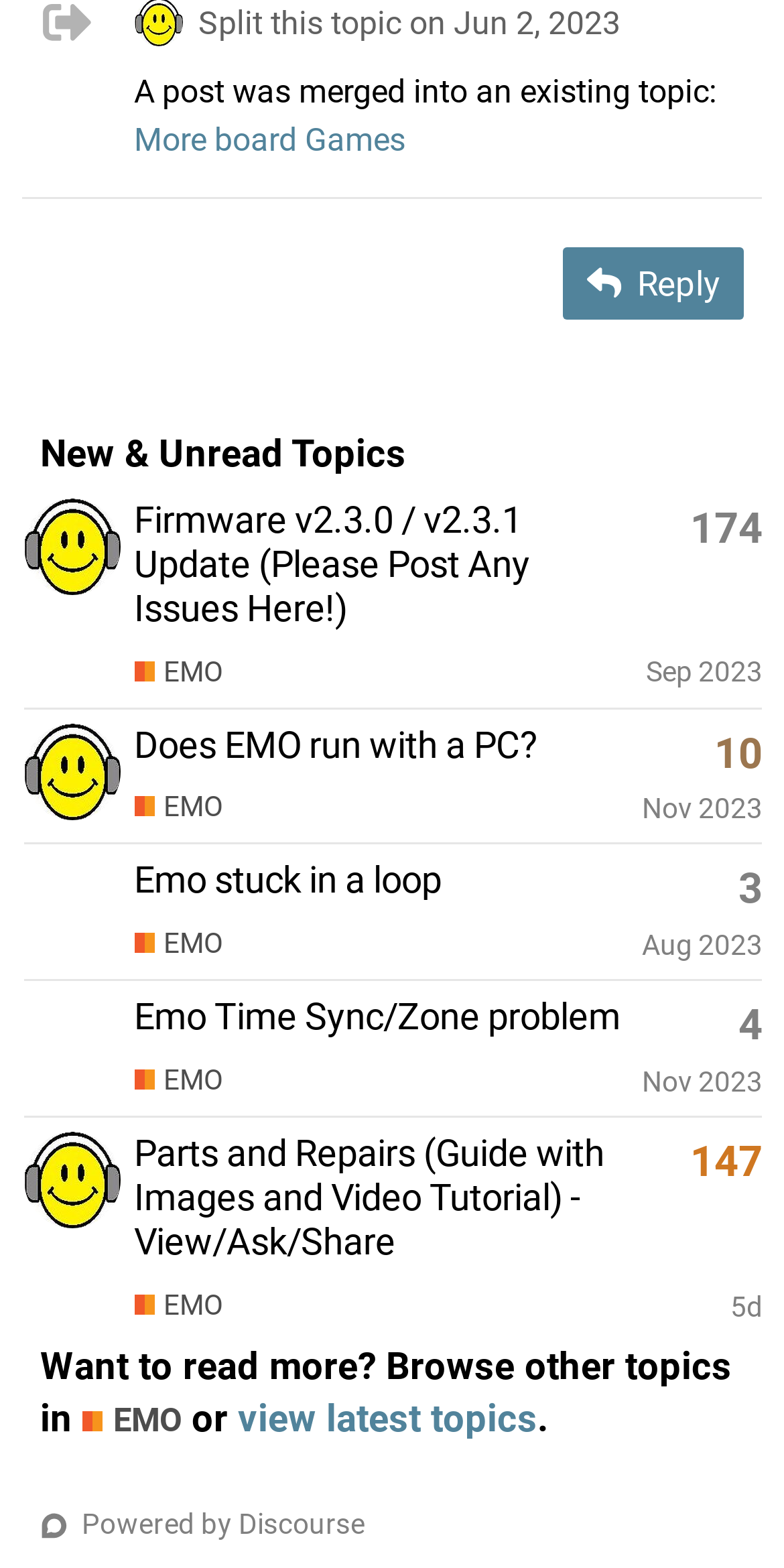Please locate the bounding box coordinates for the element that should be clicked to achieve the following instruction: "Click the link 'More board Games'". Ensure the coordinates are given as four float numbers between 0 and 1, i.e., [left, top, right, bottom].

[0.171, 0.077, 0.517, 0.101]